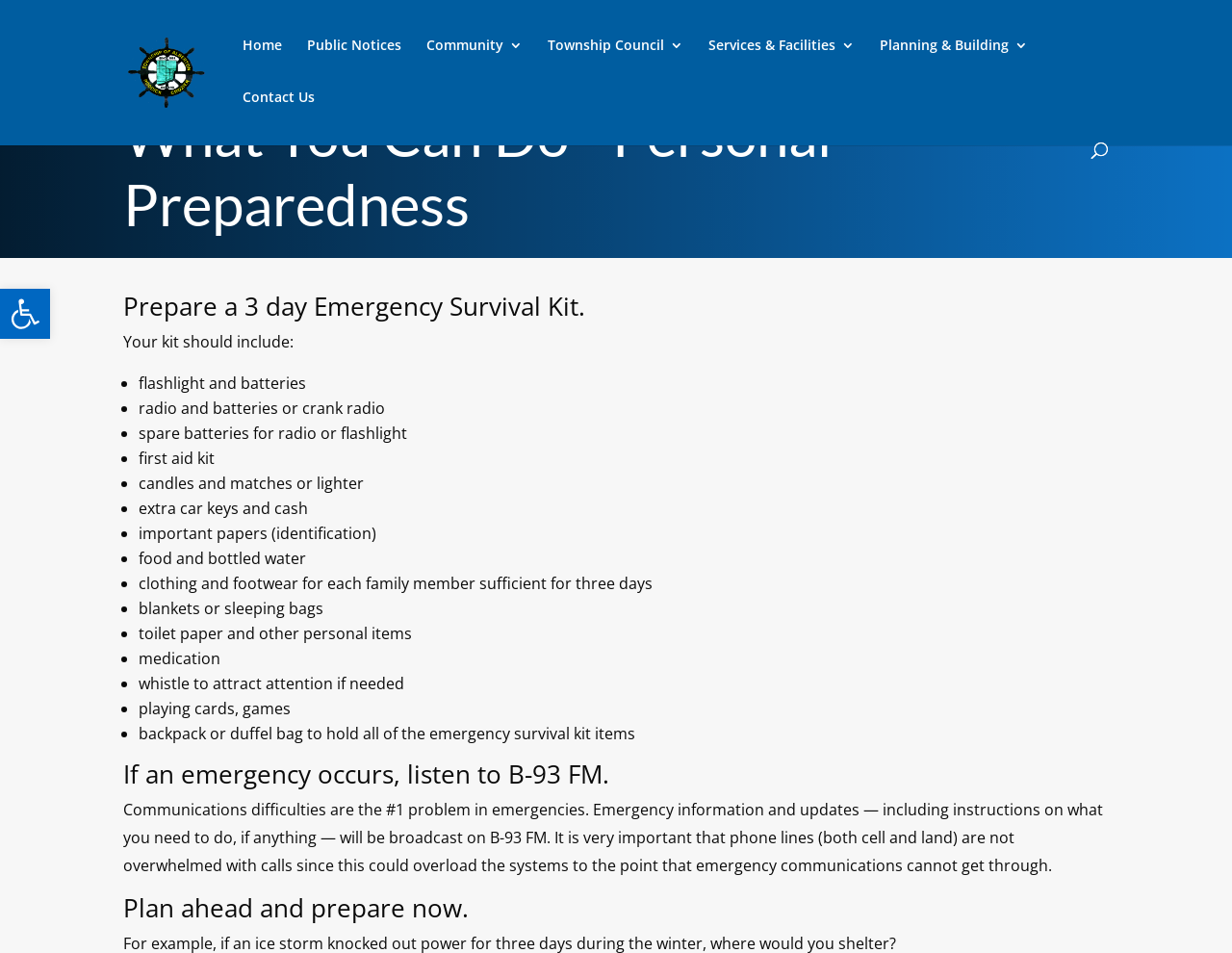Given the webpage screenshot, identify the bounding box of the UI element that matches this description: "Community".

[0.346, 0.04, 0.424, 0.095]